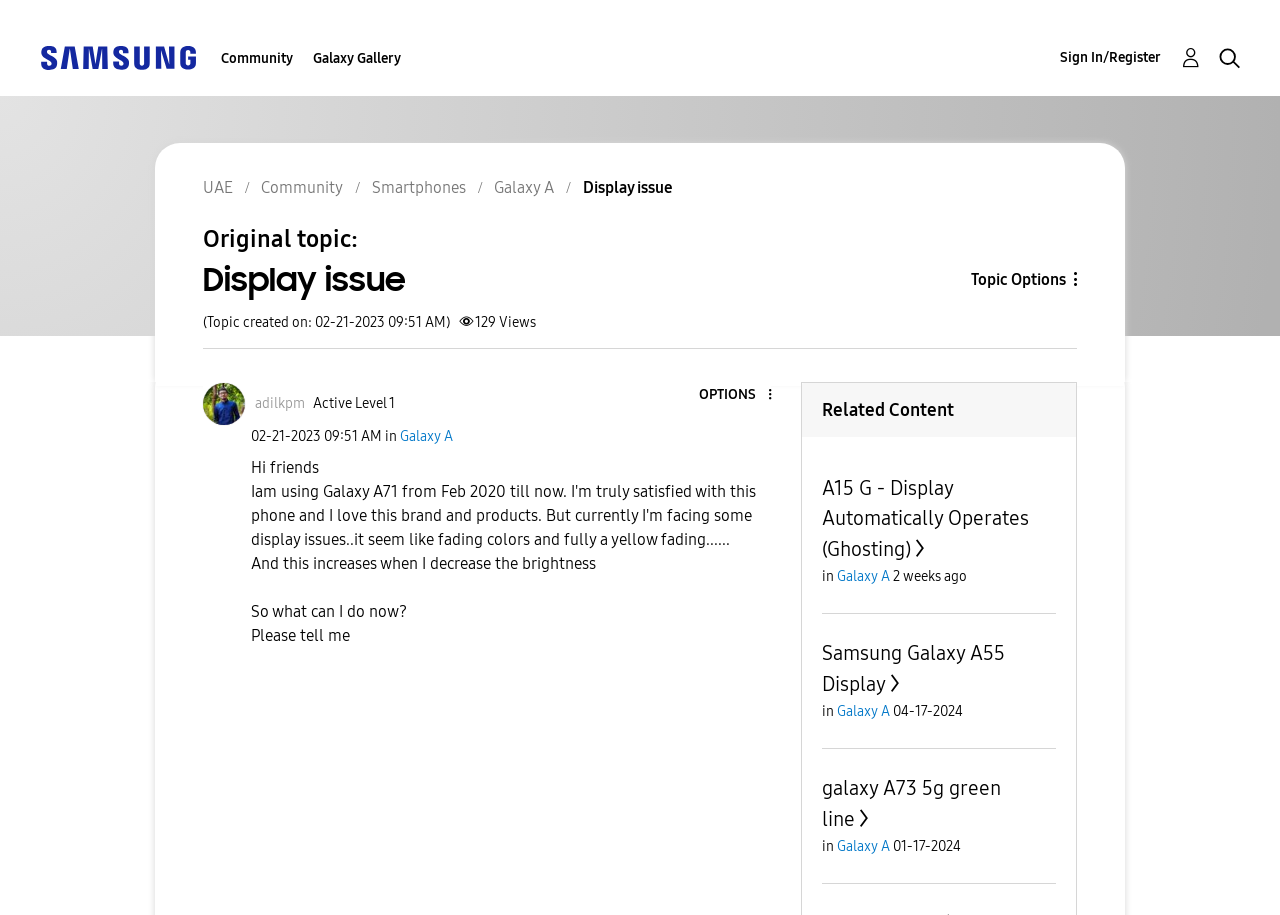Locate the bounding box coordinates of the clickable region to complete the following instruction: "Show topic options."

[0.712, 0.291, 0.841, 0.318]